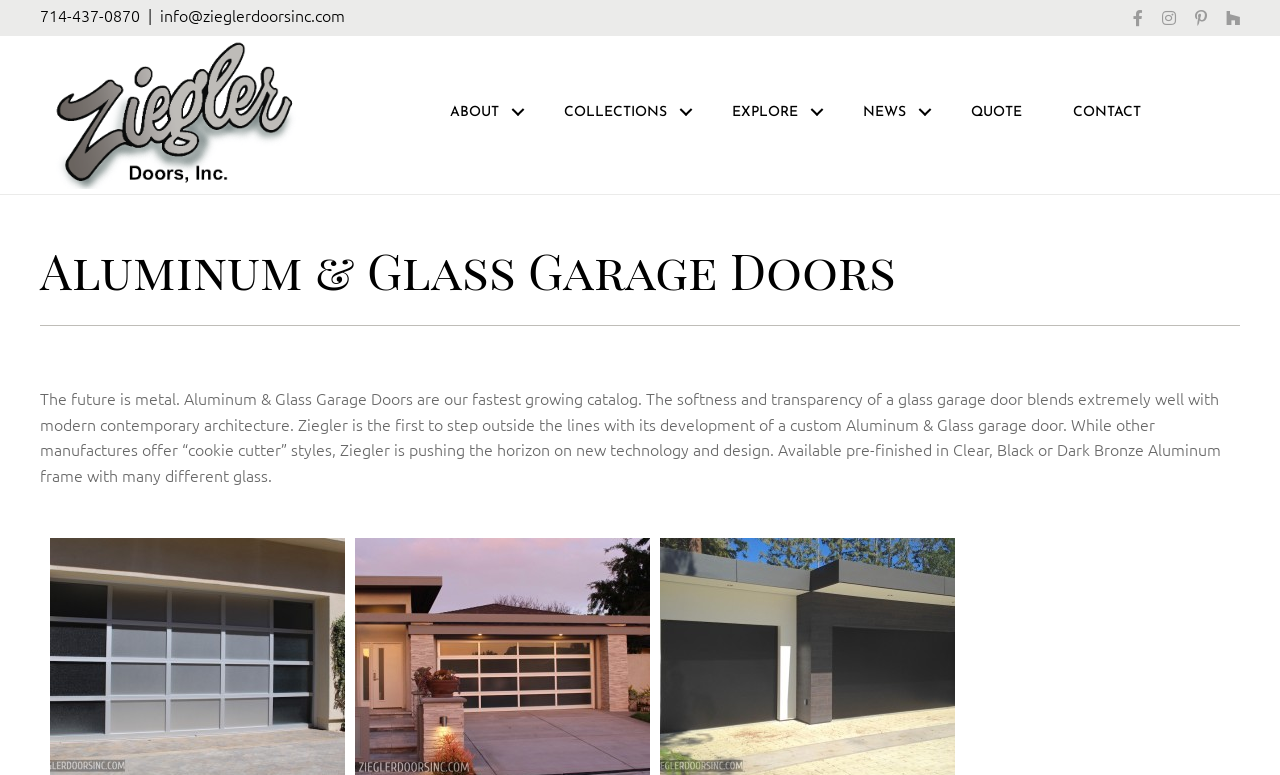Identify the coordinates of the bounding box for the element that must be clicked to accomplish the instruction: "View PAIN OUT MAXX KRATOM CAPSULES TRAINWRECK product".

None